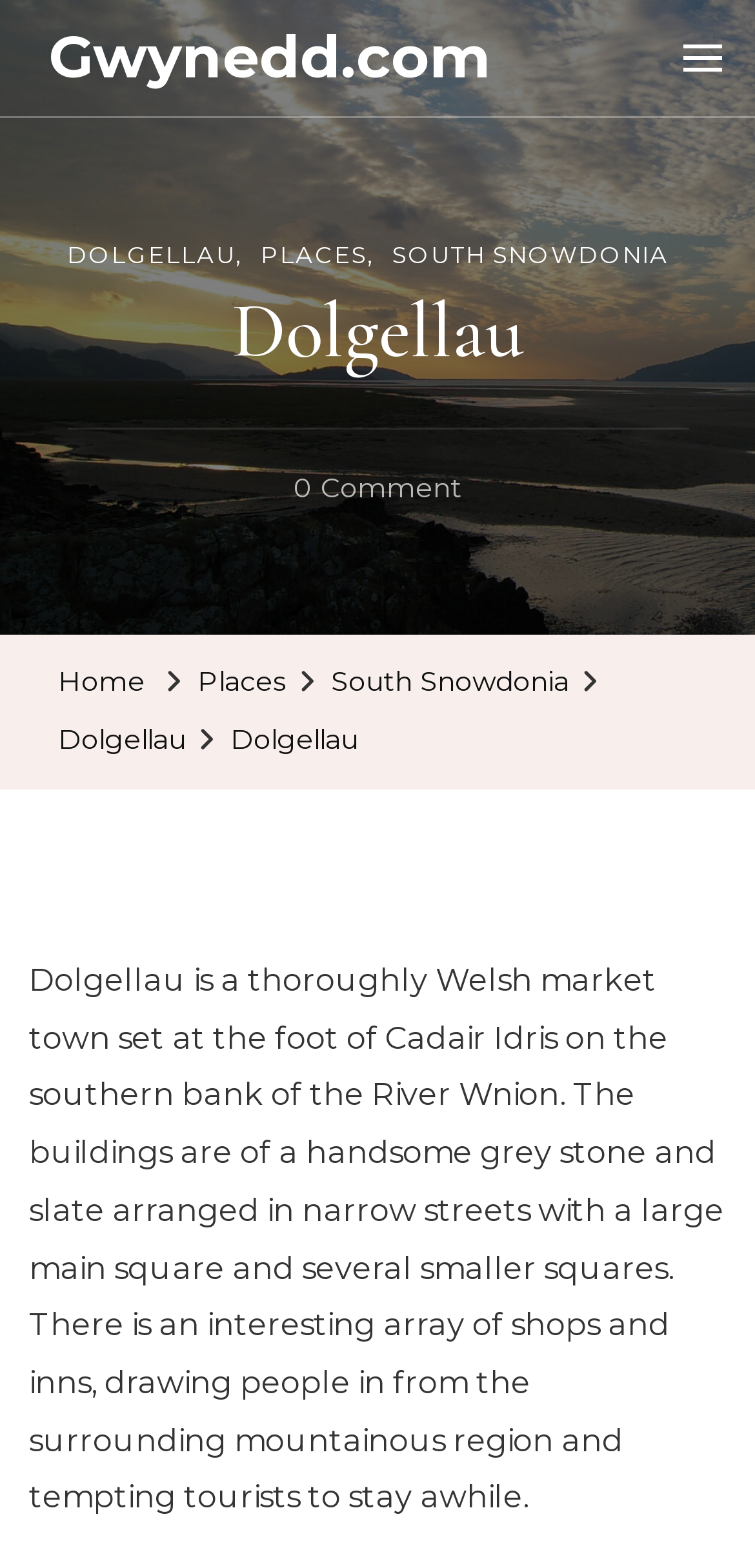Locate the bounding box coordinates of the element you need to click to accomplish the task described by this instruction: "Read about Dolgellau".

[0.038, 0.613, 0.959, 0.967]